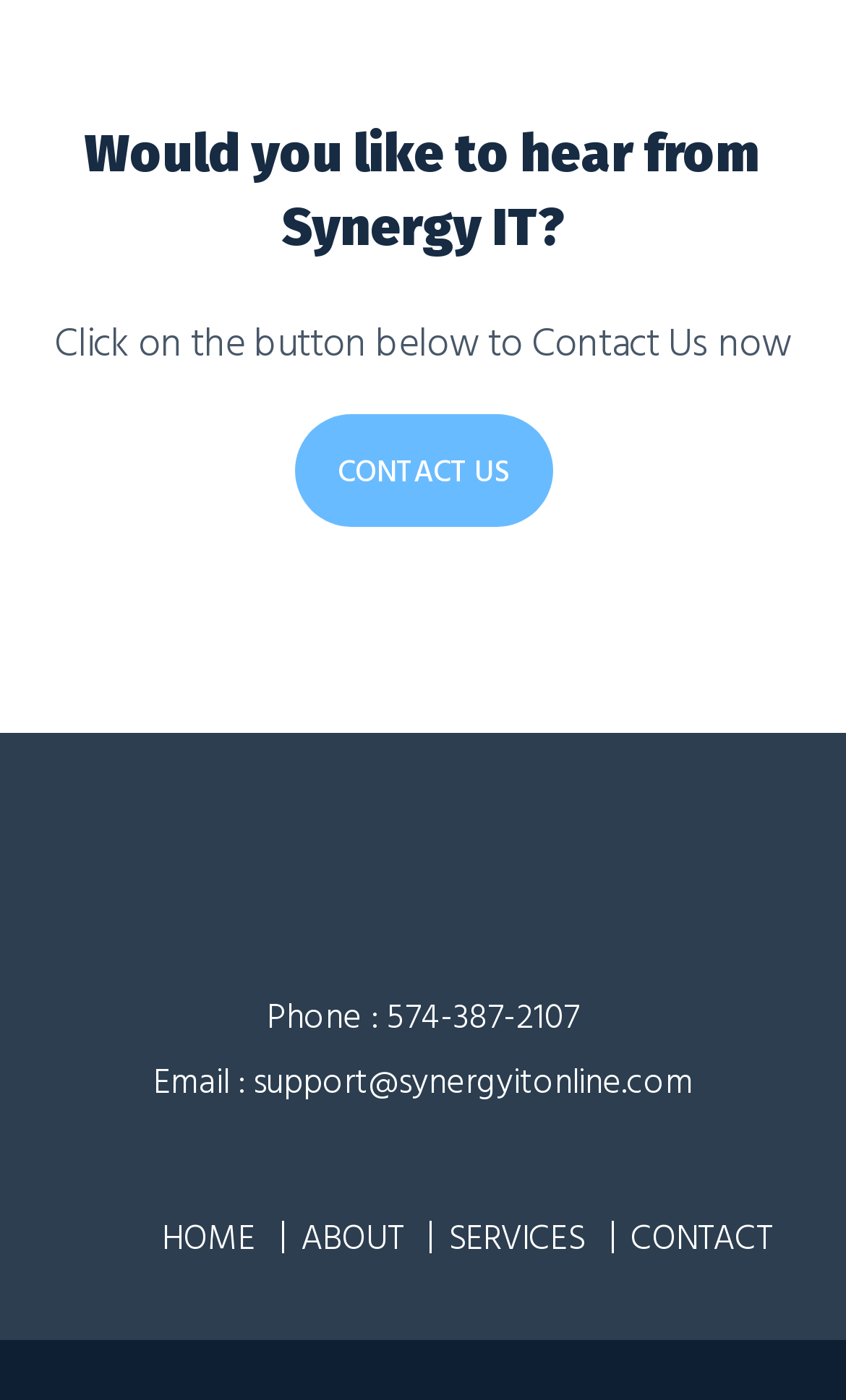How many links are there in the footer section?
Based on the screenshot, respond with a single word or phrase.

5